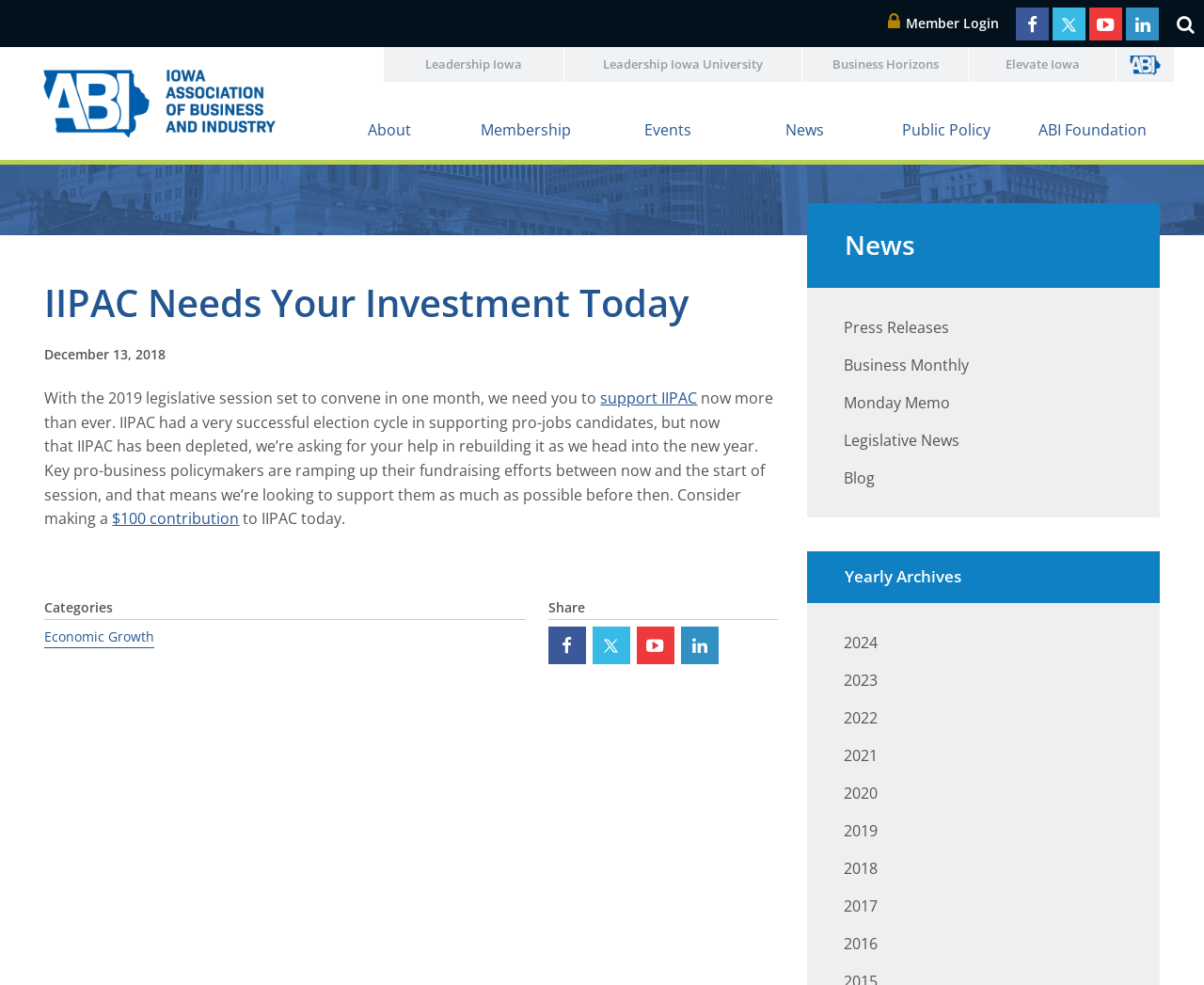Please answer the following question using a single word or phrase: What is the login option icon?

uf023